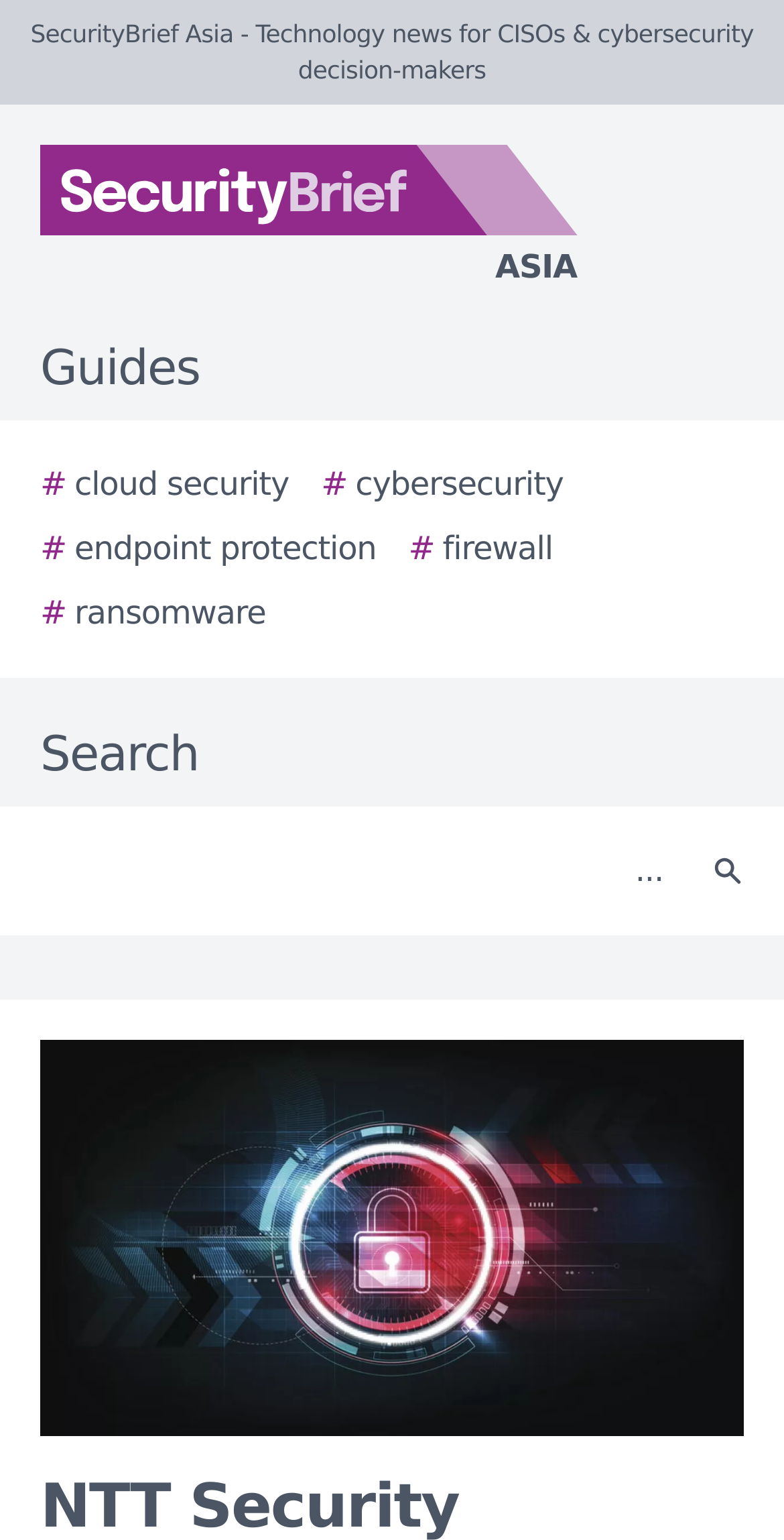What is the purpose of the textbox on the page?
From the screenshot, supply a one-word or short-phrase answer.

Search